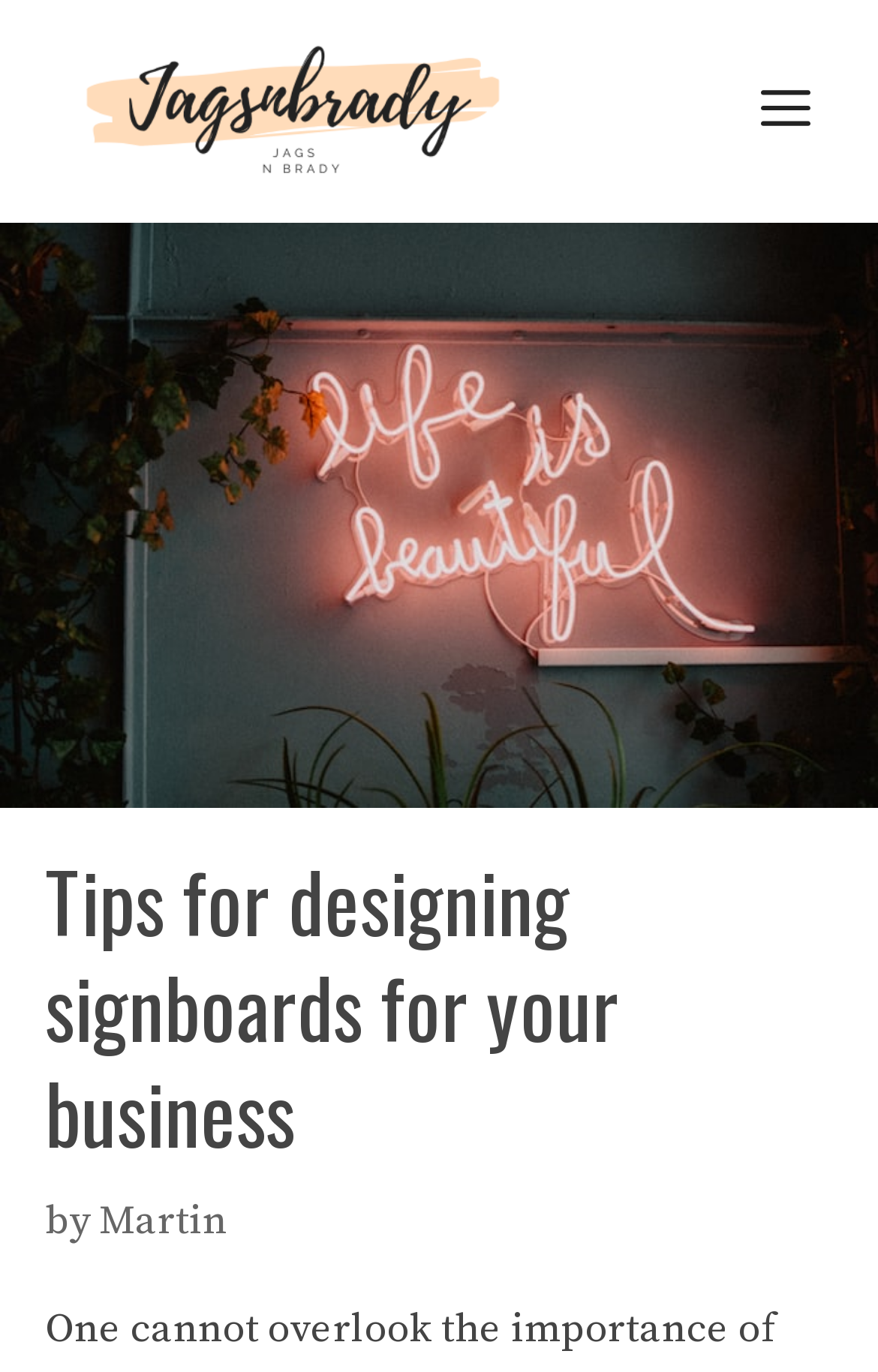What is the layout of the webpage?
Using the image as a reference, give an elaborate response to the question.

The webpage has a header section at the top with a logo, menu button, and heading, and a content section below with an image and text. The header section is bounded by [0.051, 0.016, 0.949, 0.917] and the content section is bounded by [0.0, 0.162, 1.0, 0.589].